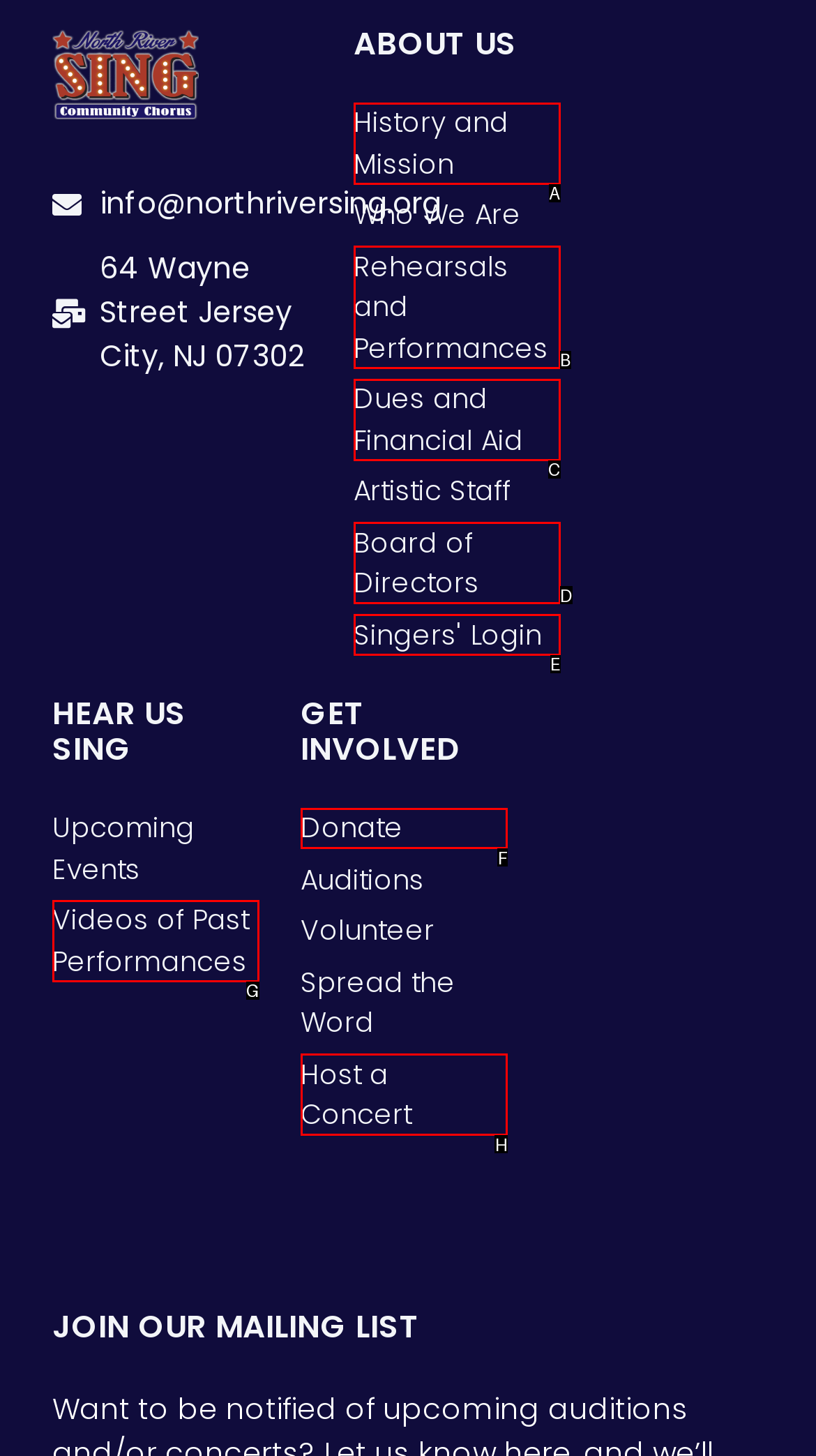Which HTML element should be clicked to complete the task: make a donation? Answer with the letter of the corresponding option.

F